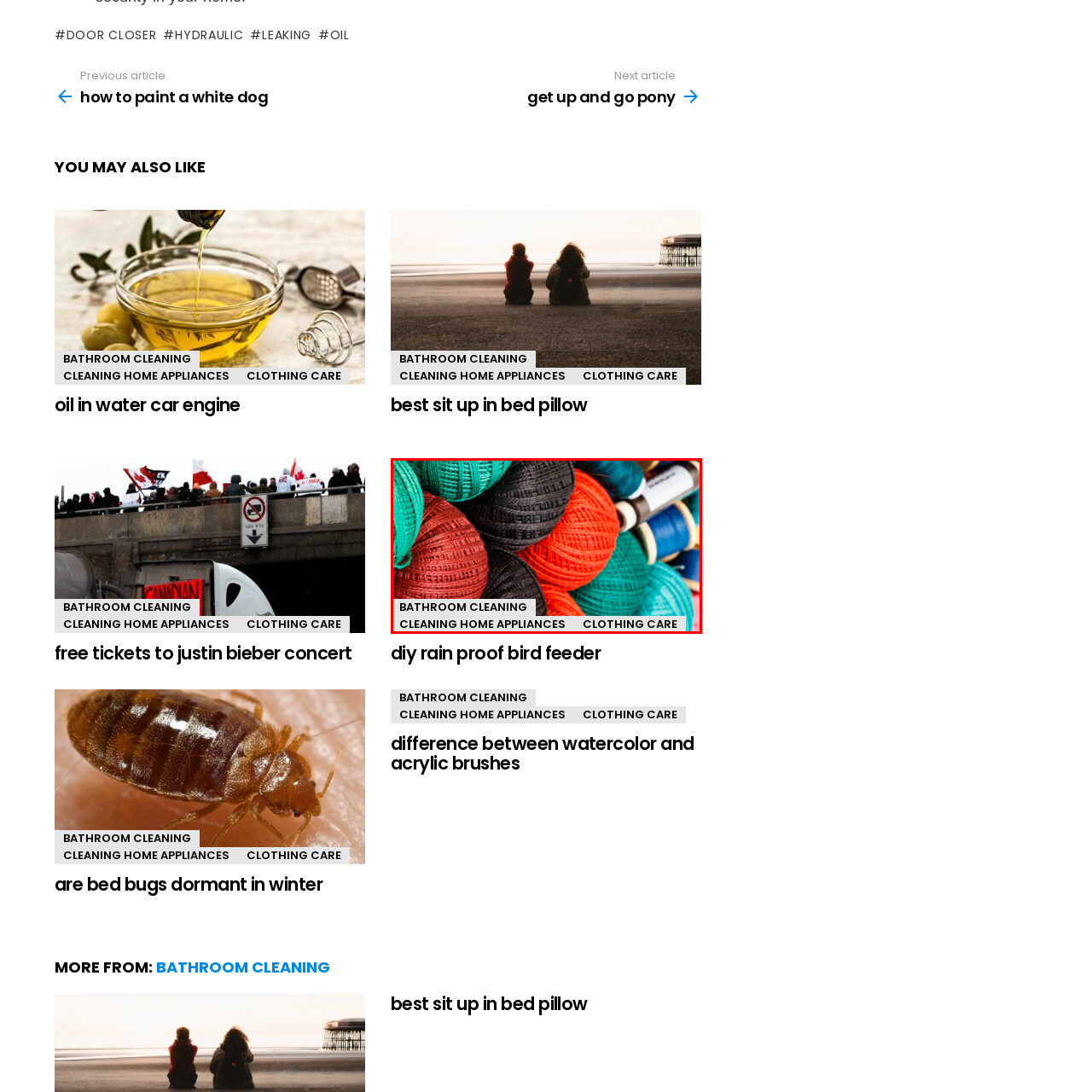View the image inside the red box and answer the question briefly with a word or phrase:
How many categorized links are below the image?

Three